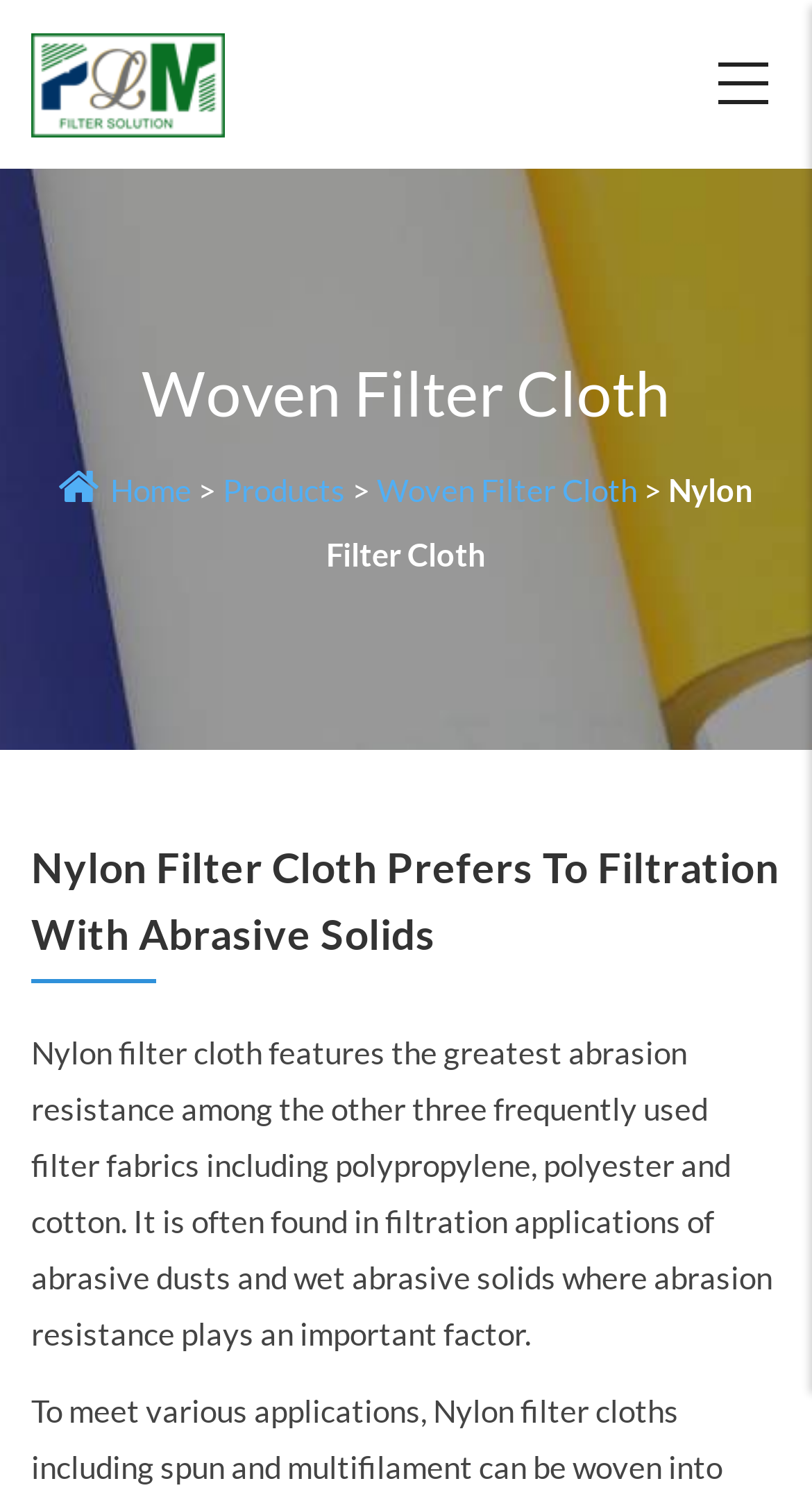Write an elaborate caption that captures the essence of the webpage.

The webpage appears to be about Nylon filter cloth and its properties. At the top left corner, there is a logo of Hebei Leiman Filter Material Co., Ltd. Below the logo, there is a horizontal navigation menu with links to "Home", "Products", and "Woven Filter Cloth". 

To the right of the navigation menu, there is a heading "Nylon Filter Cloth" in a larger font size. Below this heading, there is a subheading "Nylon Filter Cloth Prefers To Filtration With Abrasive Solids". 

The main content of the webpage is a paragraph of text that describes the properties of Nylon filter cloth, stating that it has the greatest abrasion resistance among other filter fabrics and is often used in filtration applications involving abrasive dusts and wet abrasive solids.